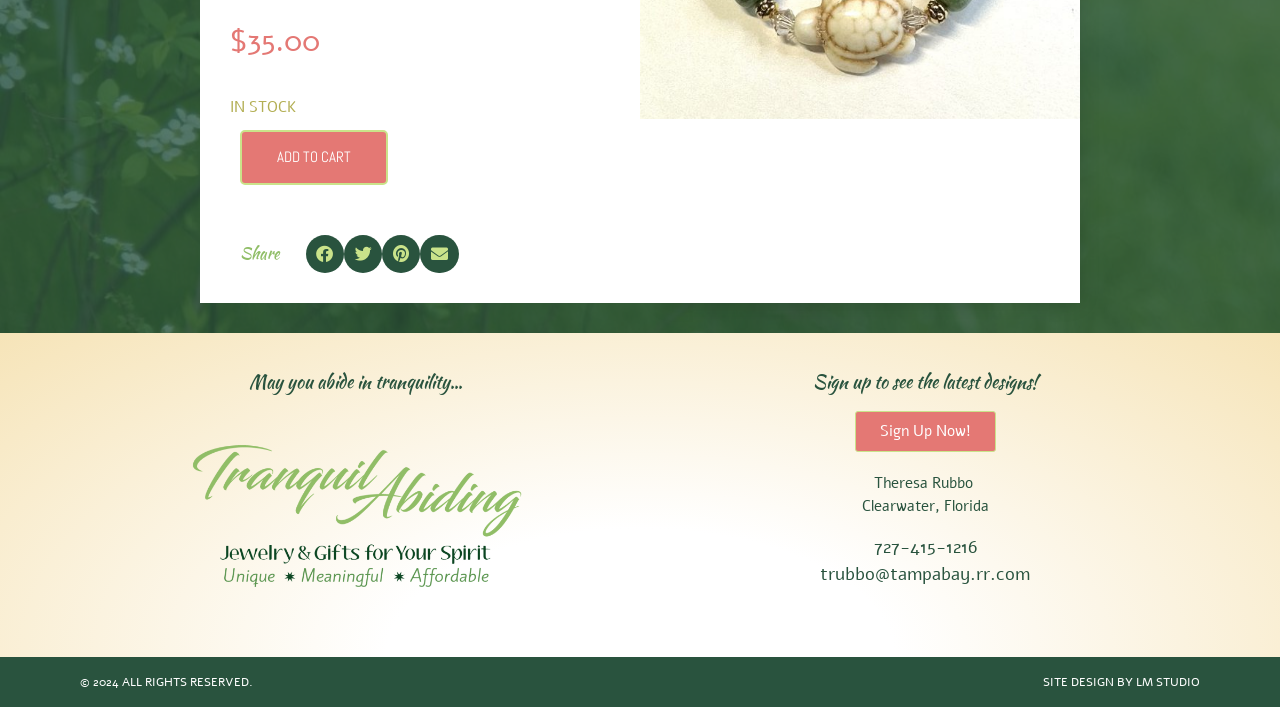Provide the bounding box coordinates of the HTML element described as: "trubbo@tampabay.rr.com". The bounding box coordinates should be four float numbers between 0 and 1, i.e., [left, top, right, bottom].

[0.641, 0.795, 0.805, 0.829]